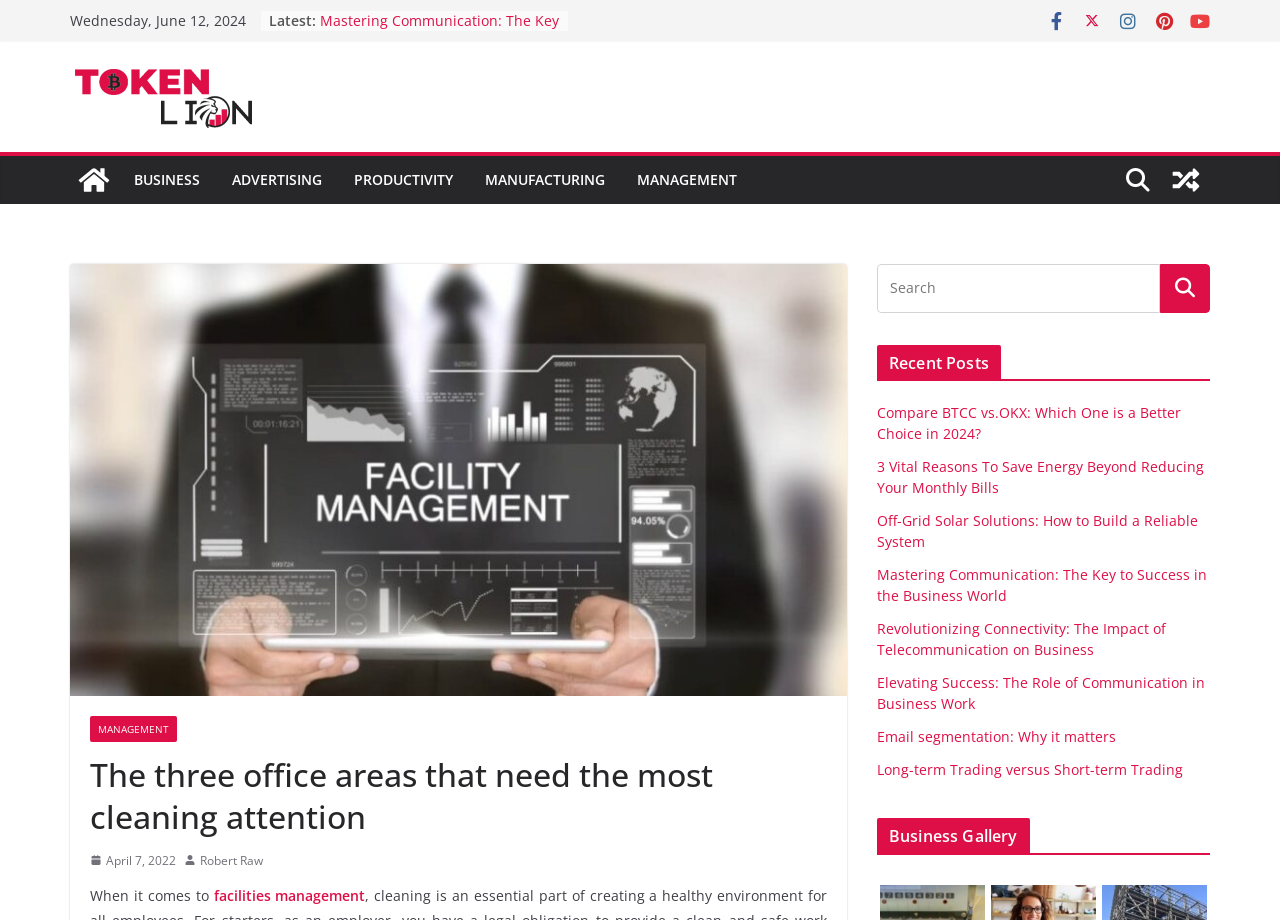Please identify the bounding box coordinates of where to click in order to follow the instruction: "Search".

[0.685, 0.287, 0.906, 0.34]